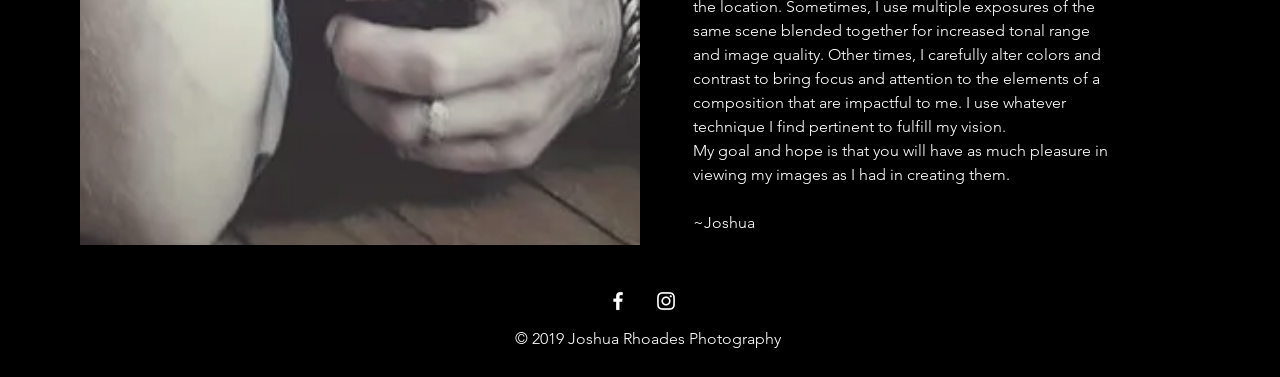Bounding box coordinates are given in the format (top-left x, top-left y, bottom-right x, bottom-right y). All values should be floating point numbers between 0 and 1. Provide the bounding box coordinate for the UI element described as: aria-label="White Instagram Icon"

[0.511, 0.768, 0.53, 0.831]